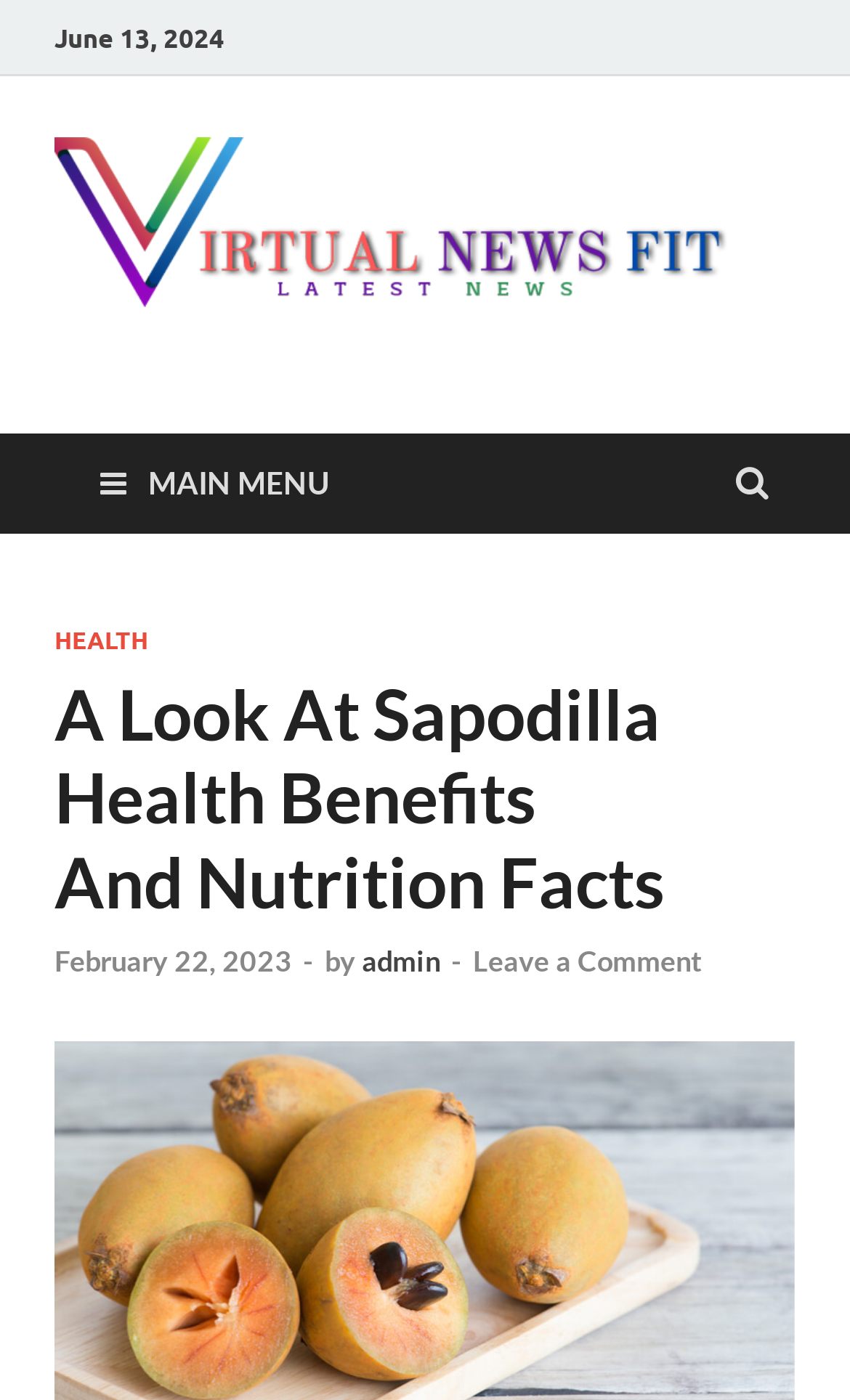What is the category of the article?
Please give a detailed and elaborate answer to the question.

I found the category of the article by looking at the link element with the content 'HEALTH' which has a parent element 'MAIN MENU'. This suggests that the article belongs to the HEALTH category.